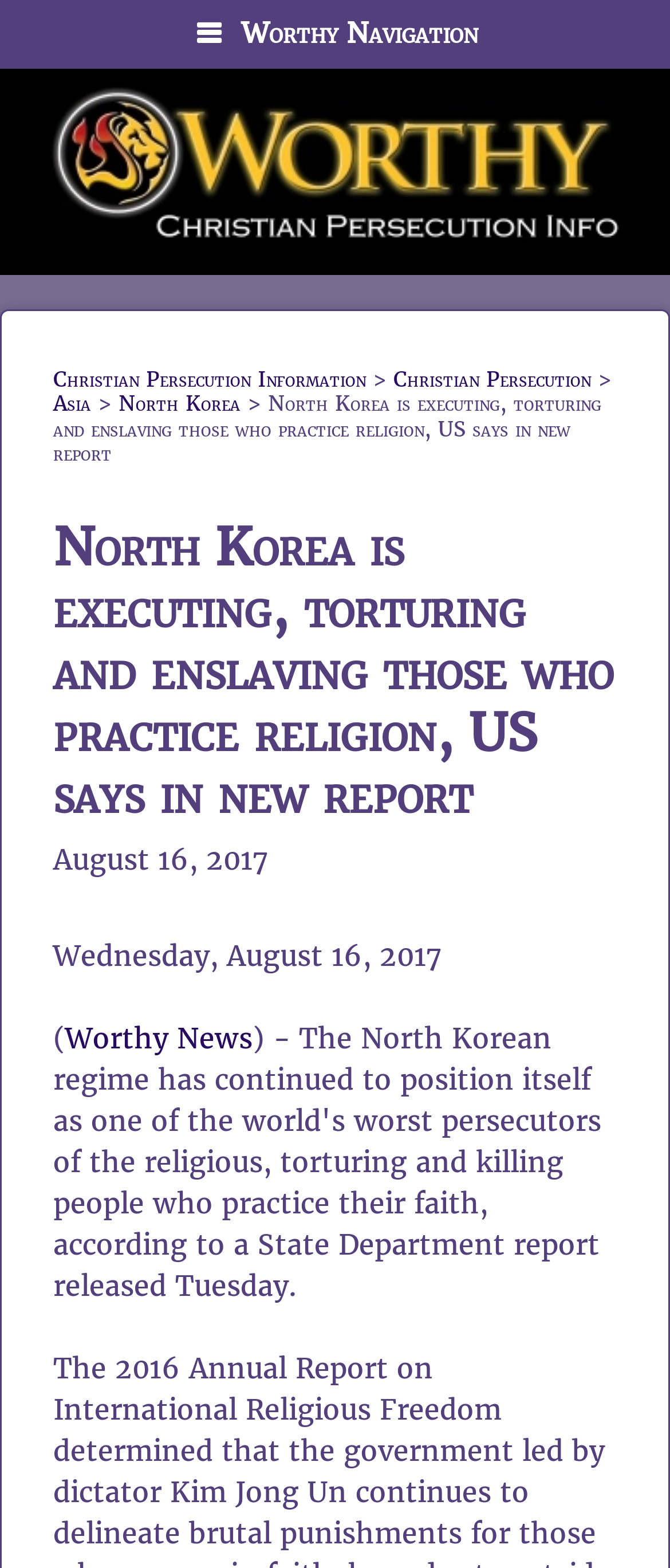Answer the following in one word or a short phrase: 
What is the name of the news agency mentioned in the webpage?

Worthy News